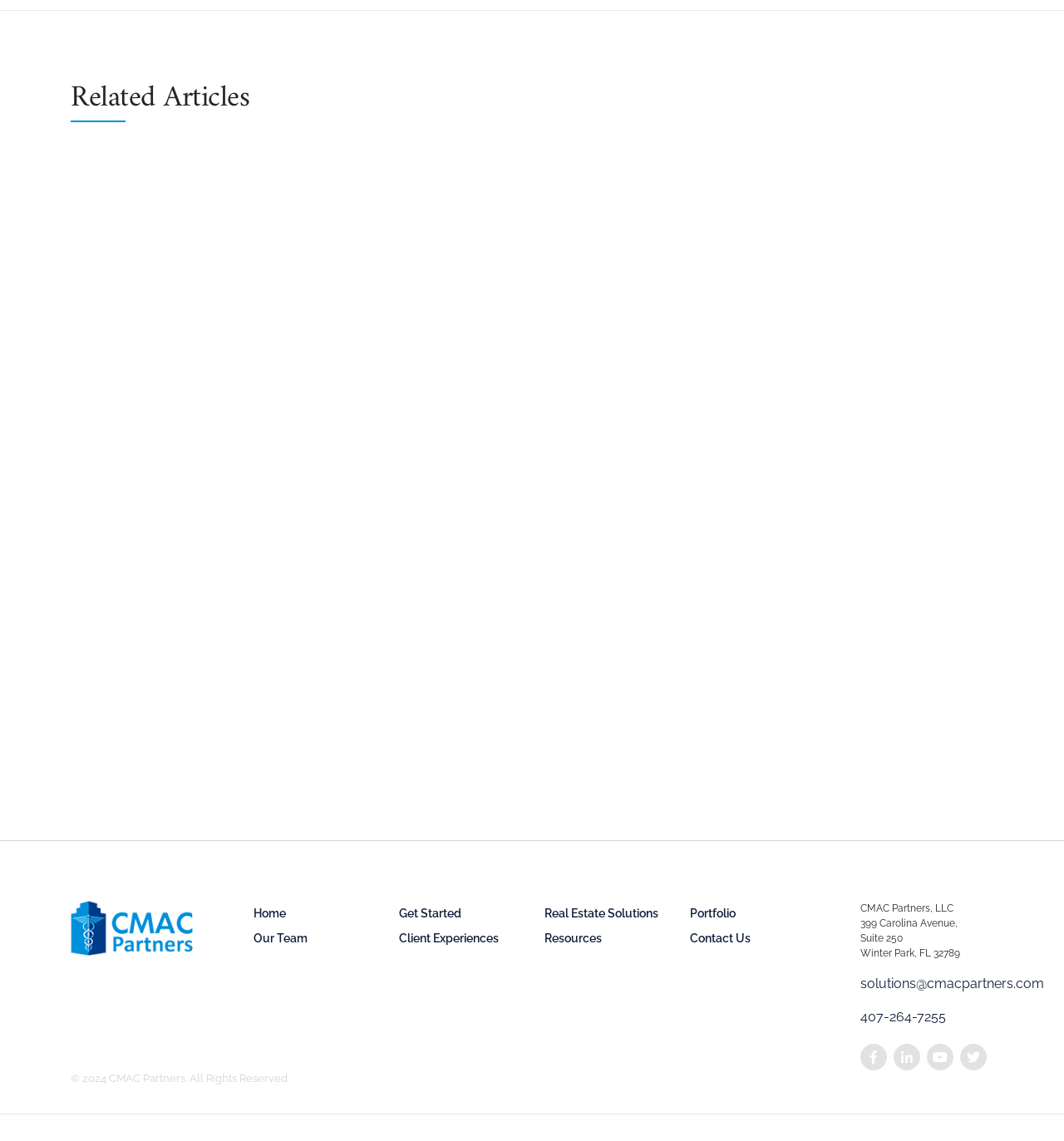Using the given element description, provide the bounding box coordinates (top-left x, top-left y, bottom-right x, bottom-right y) for the corresponding UI element in the screenshot: Our Team

[0.238, 0.816, 0.289, 0.828]